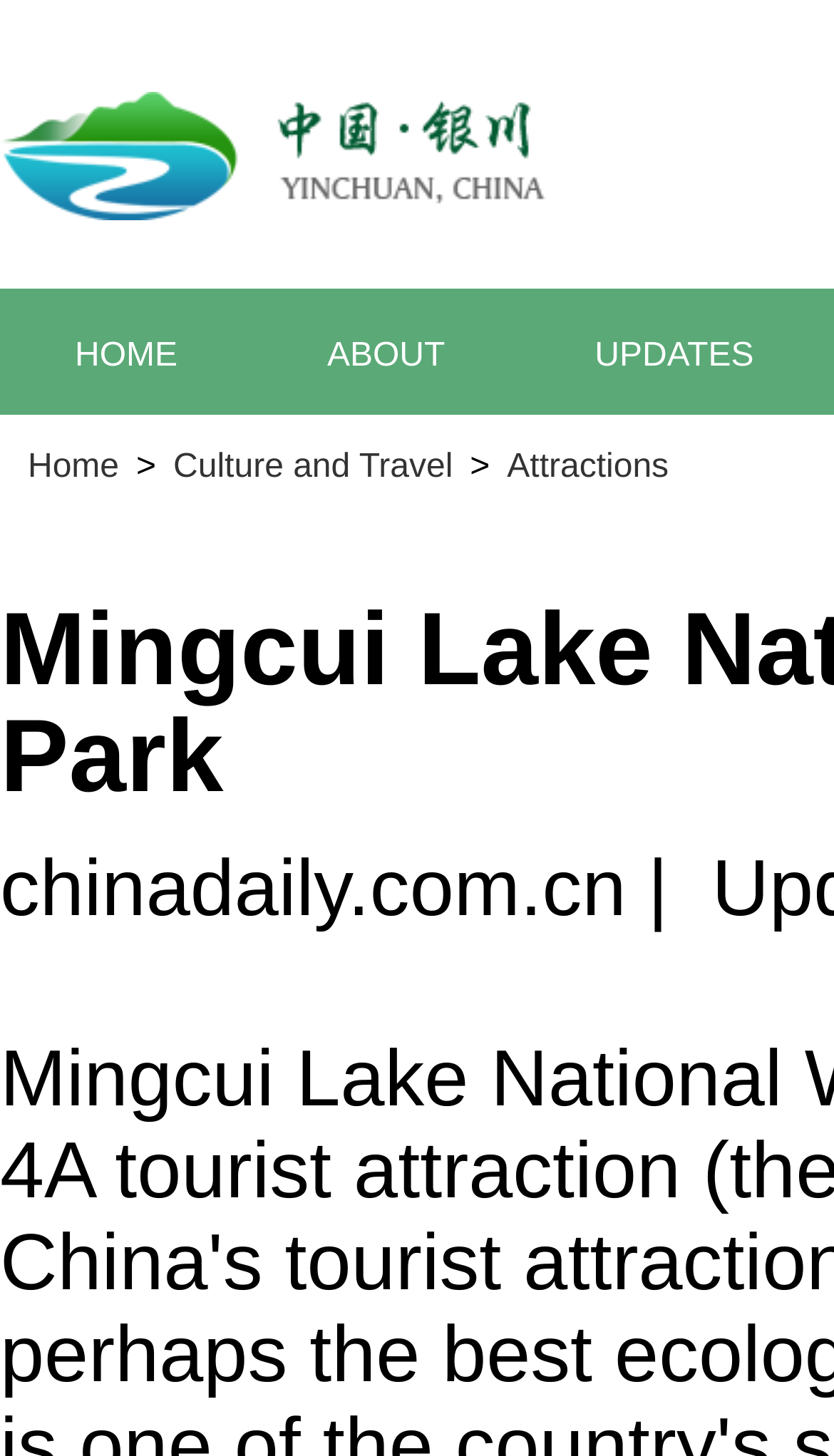What is the highest rating of tourist attractions in China?
From the details in the image, answer the question comprehensively.

The meta description mentions that Mingcui Lake National Wetland Park is a national 4A tourist attraction, which is the second-highest in China's tourist attraction rating system. However, it does not mention the highest rating.